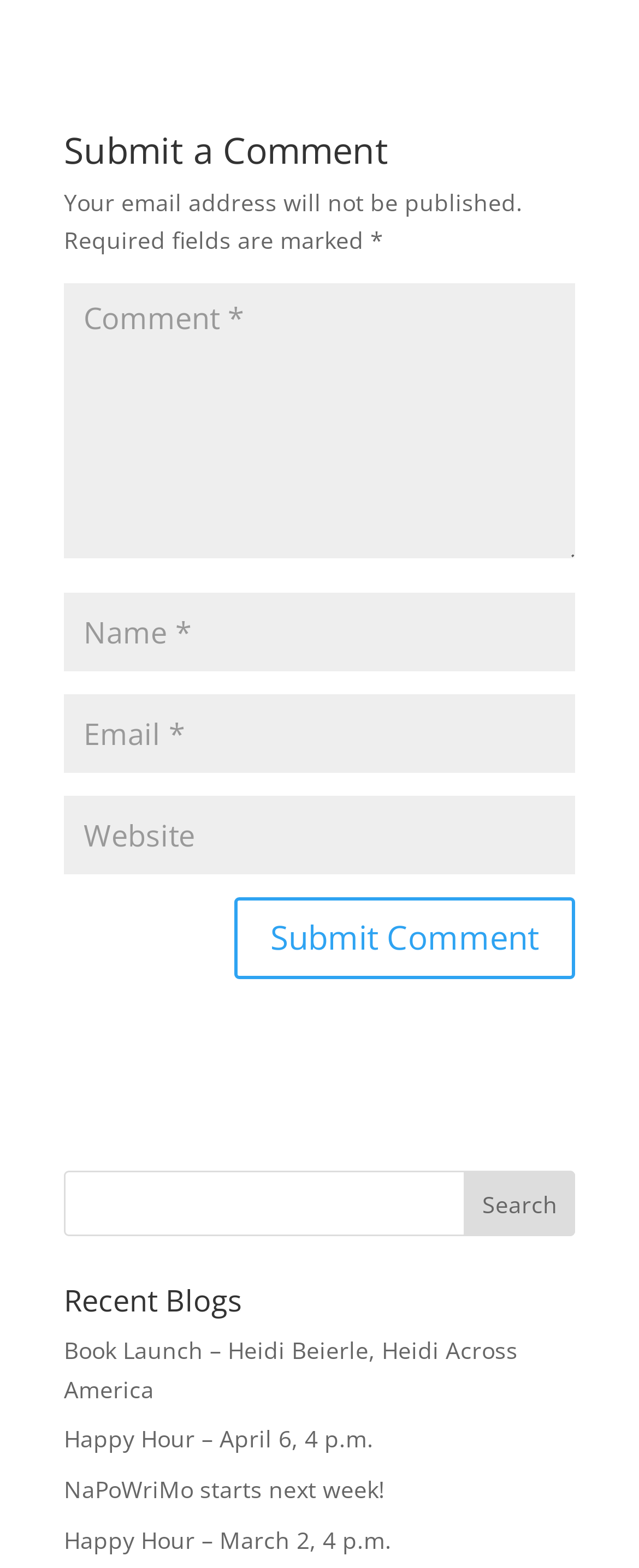Please identify the bounding box coordinates of the area that needs to be clicked to fulfill the following instruction: "enter email."

[0.1, 0.443, 0.9, 0.493]